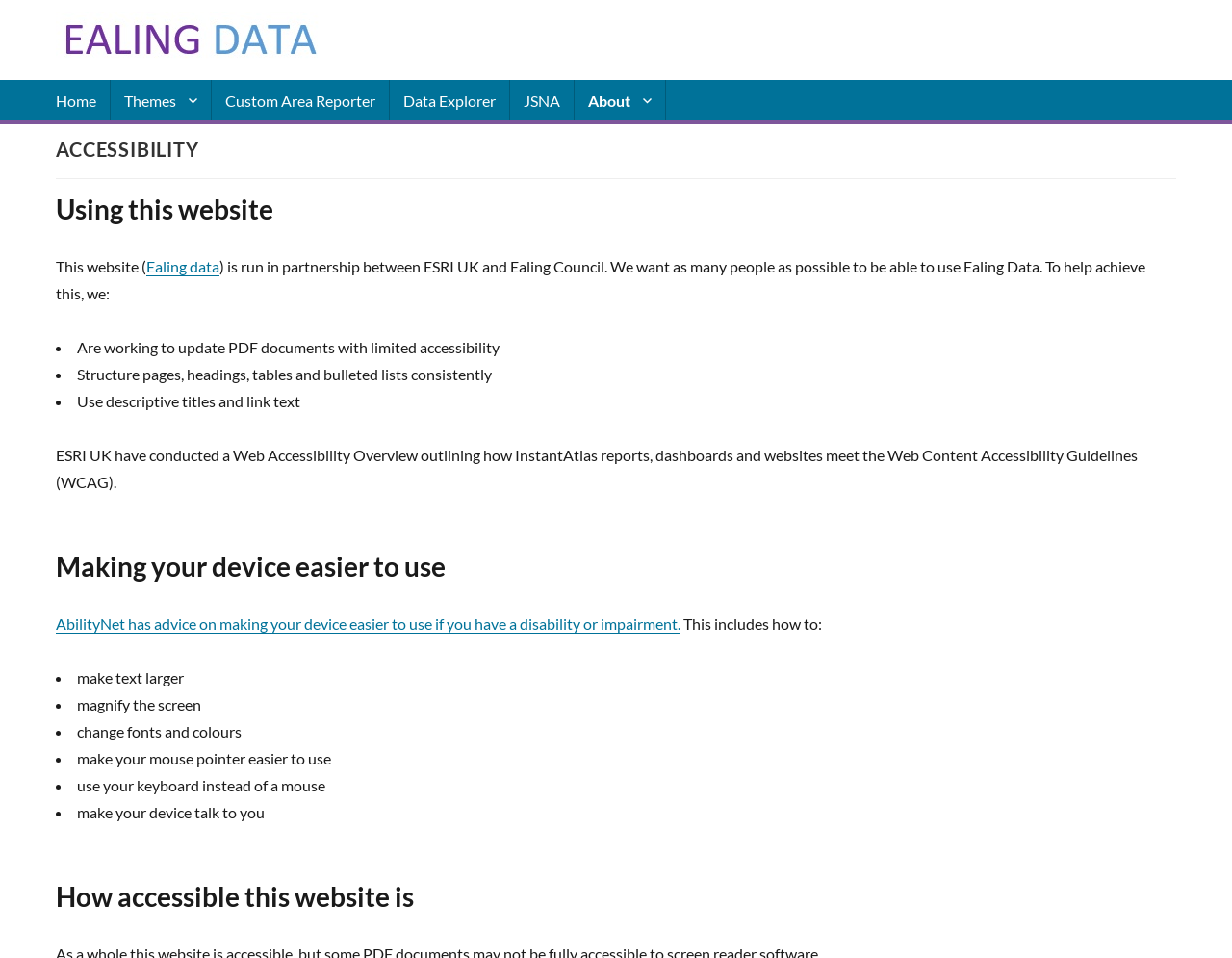Please pinpoint the bounding box coordinates for the region I should click to adhere to this instruction: "Visit the 'Data Explorer' page".

[0.317, 0.083, 0.413, 0.126]